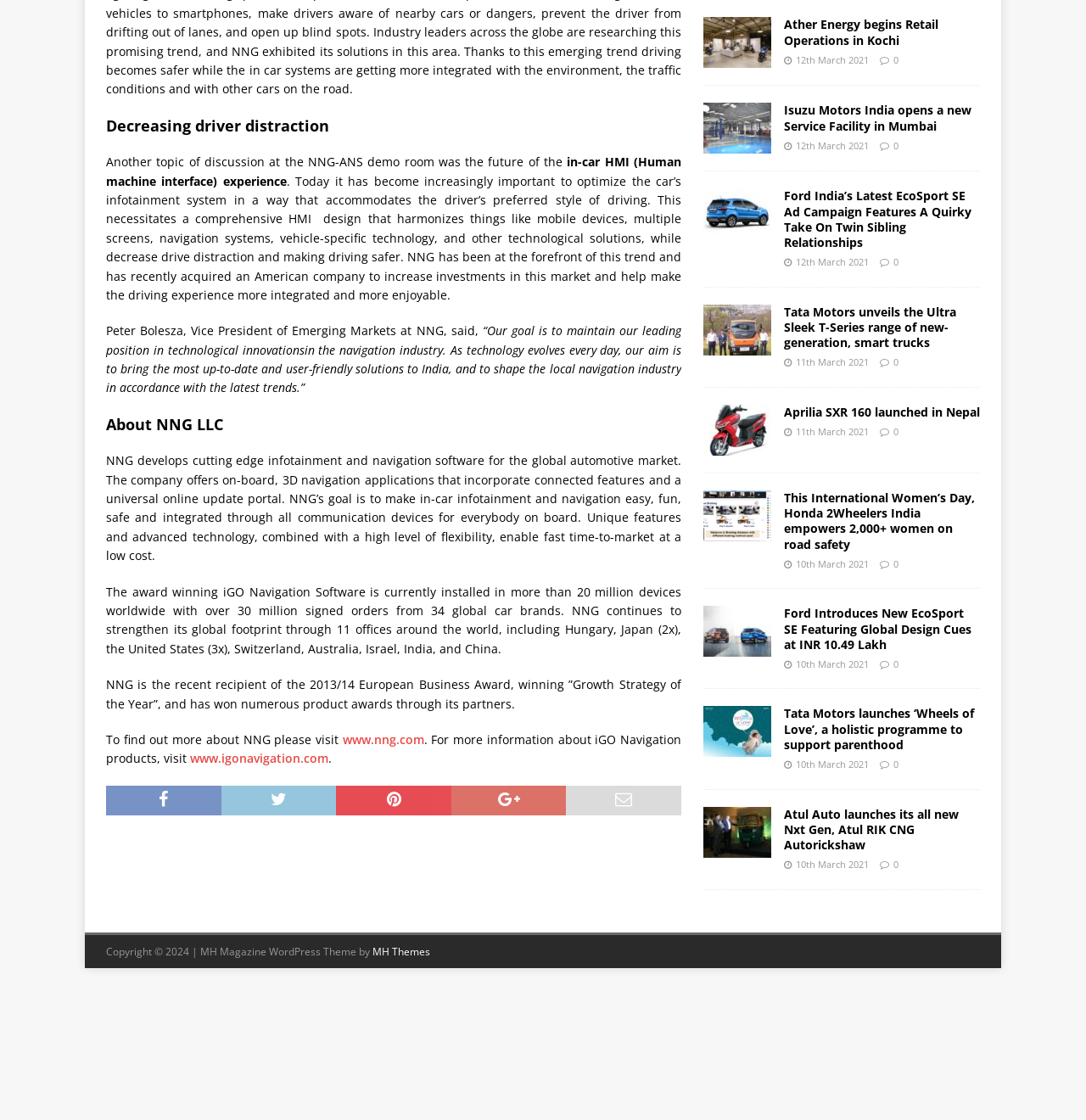Reply to the question with a brief word or phrase: How many million devices have iGO Navigation Software been installed in?

20 million